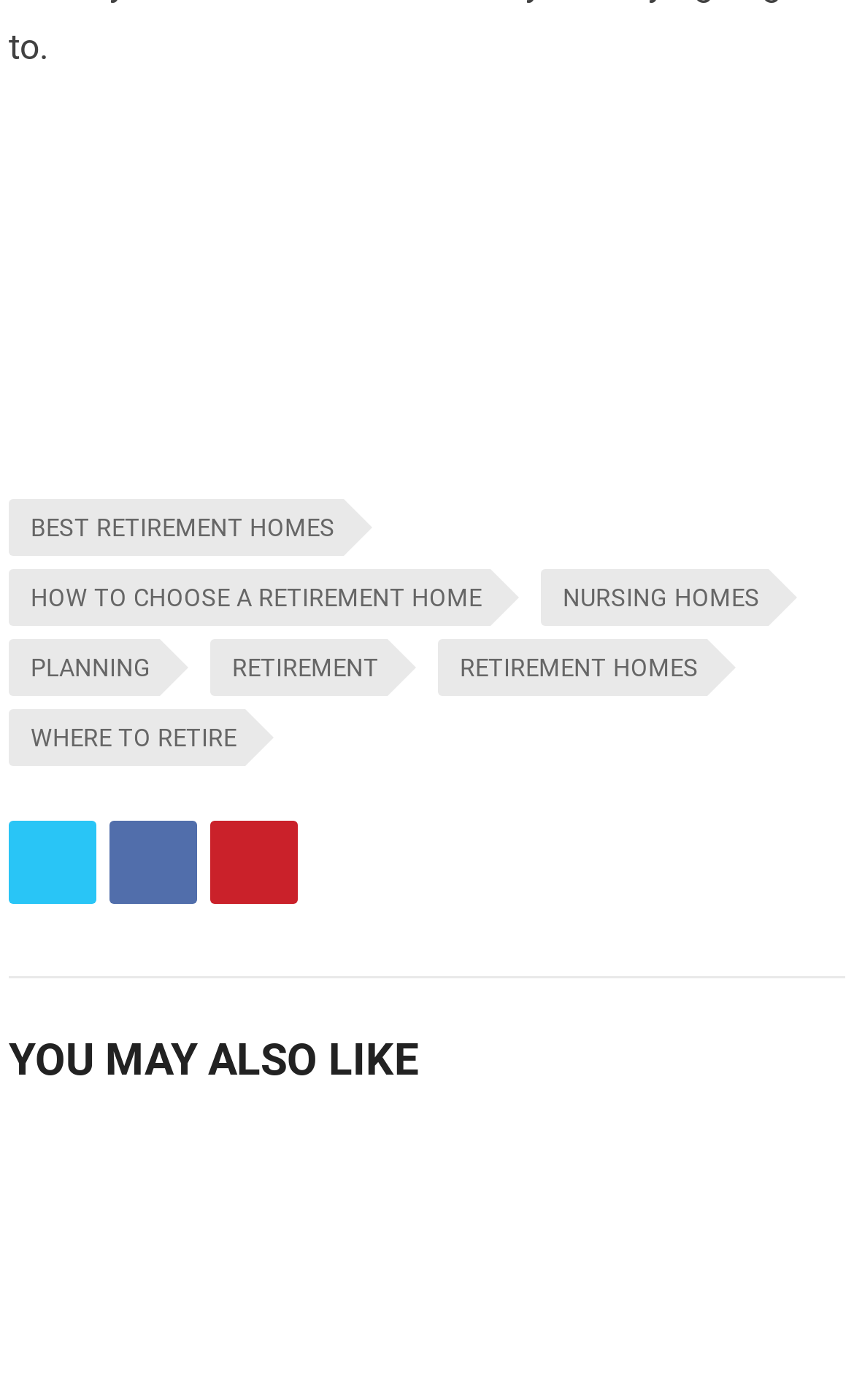Show me the bounding box coordinates of the clickable region to achieve the task as per the instruction: "Click on 'End Child Anxiety'".

[0.01, 0.307, 0.779, 0.337]